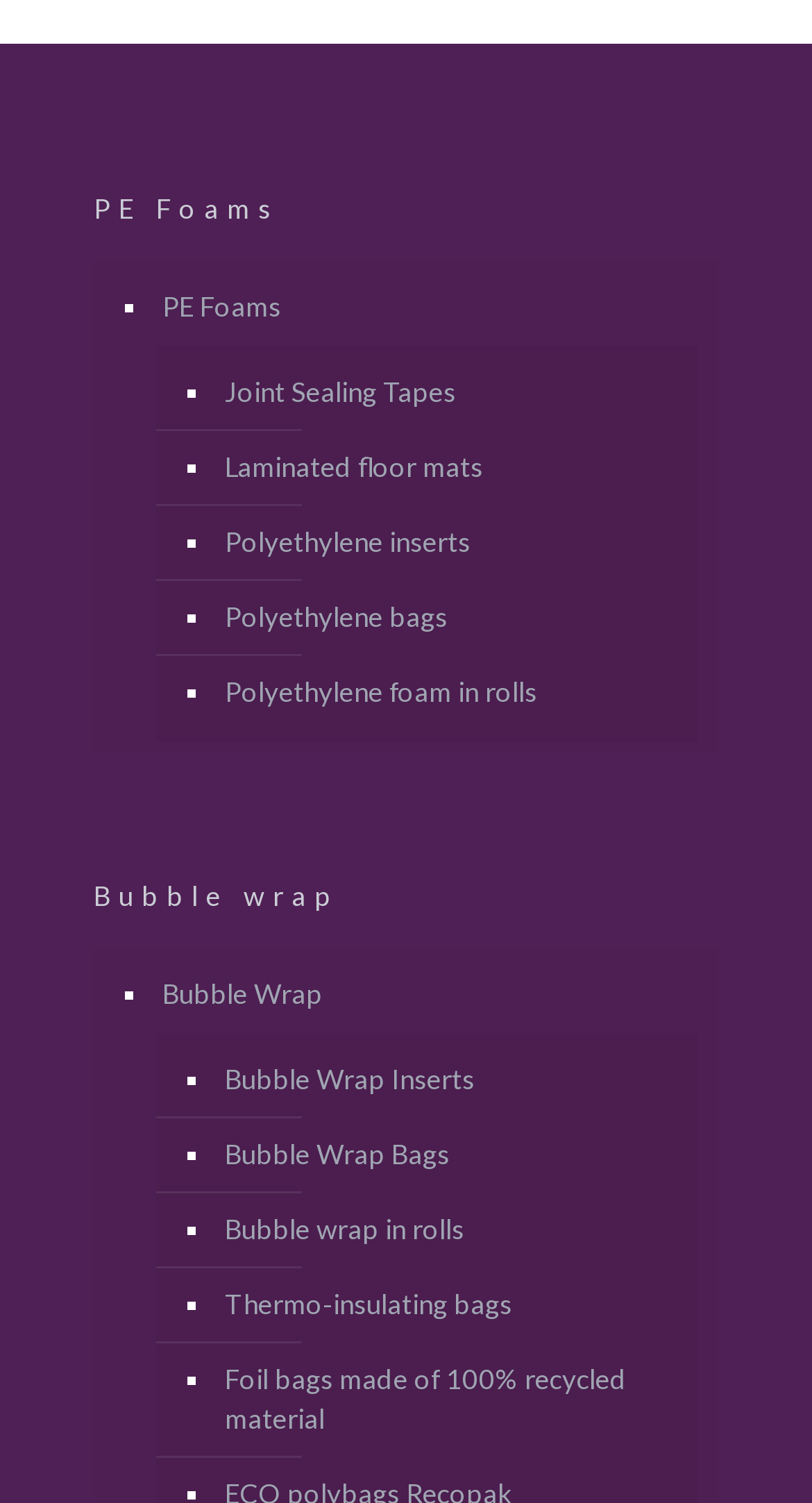Identify the bounding box coordinates for the region to click in order to carry out this instruction: "Explore Bubble Wrap". Provide the coordinates using four float numbers between 0 and 1, formatted as [left, top, right, bottom].

[0.192, 0.638, 0.859, 0.688]